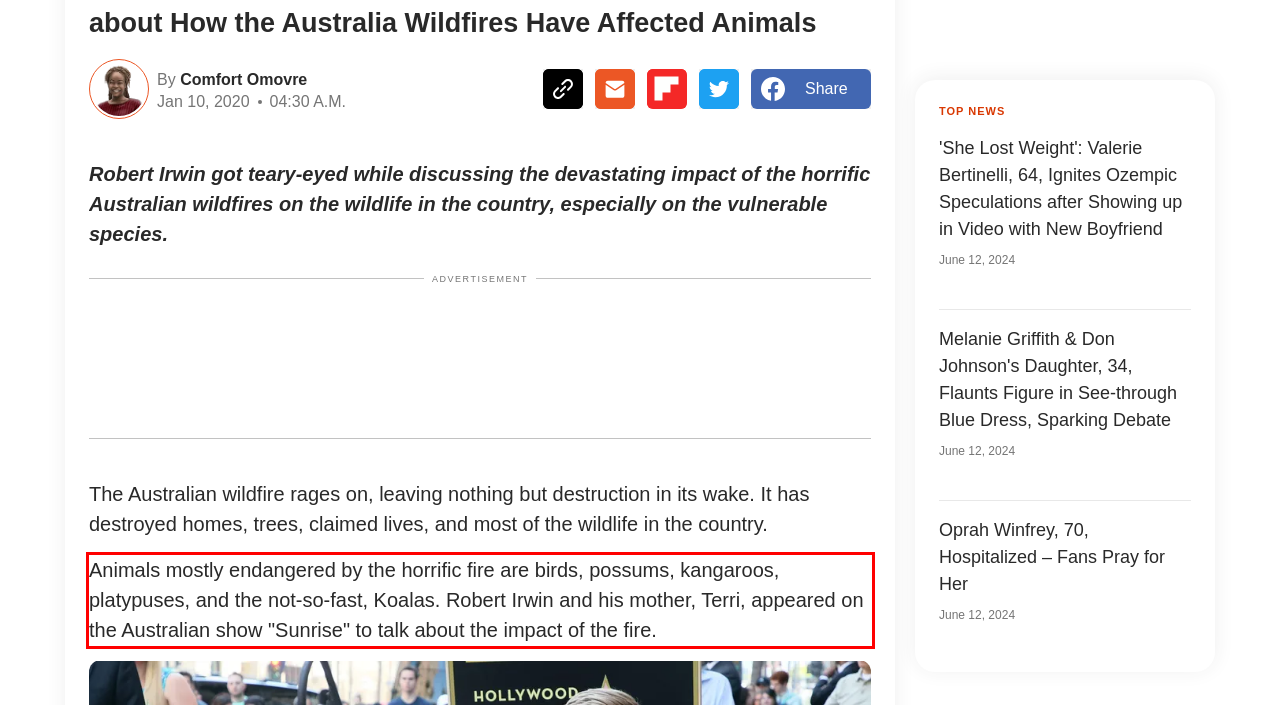You have a screenshot with a red rectangle around a UI element. Recognize and extract the text within this red bounding box using OCR.

Animals mostly endangered by the horrific fire are birds, possums, kangaroos, platypuses, and the not-so-fast, Koalas. Robert Irwin and his mother, Terri, appeared on the Australian show "Sunrise" to talk about the impact of the fire.